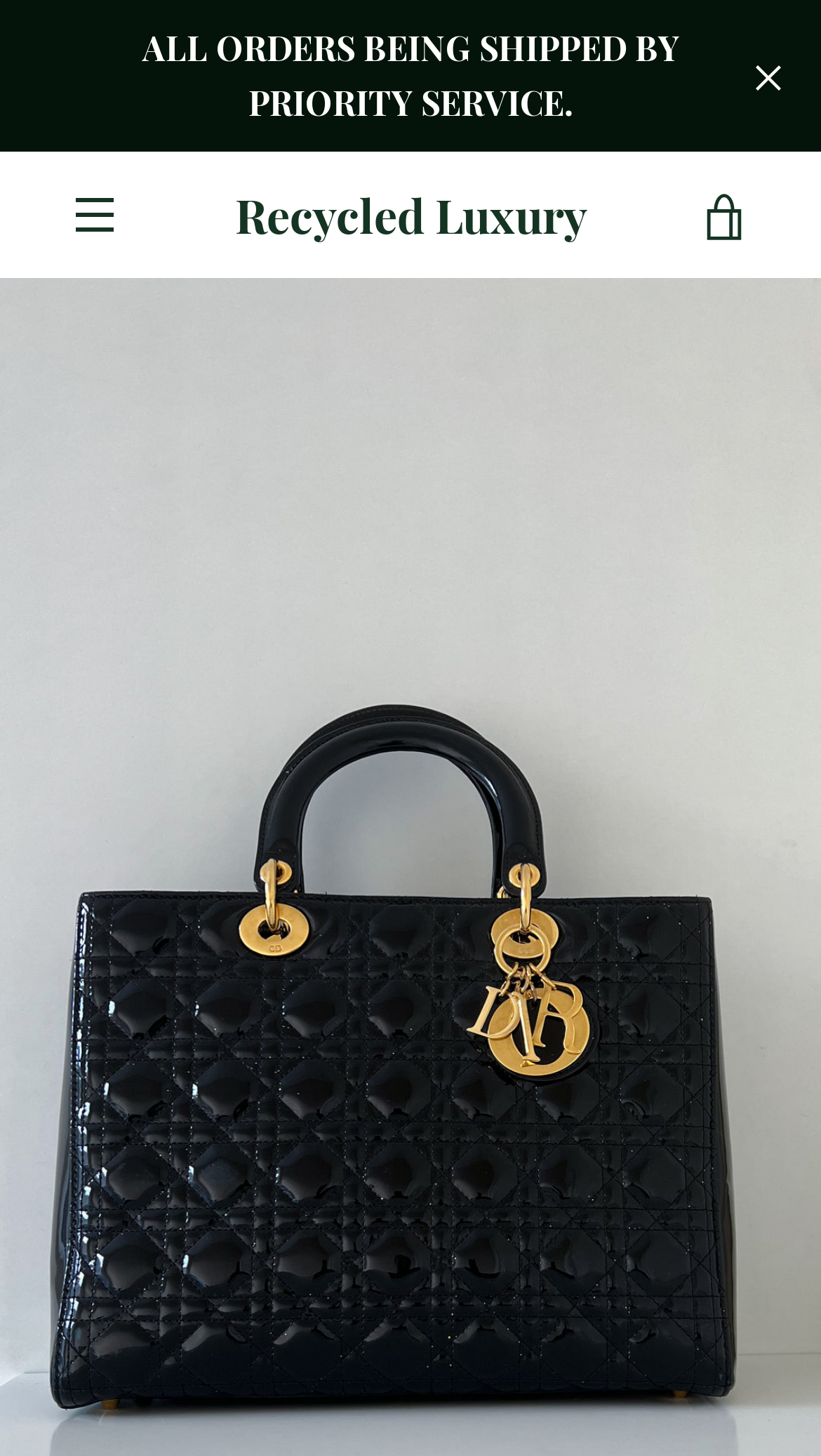Extract the bounding box coordinates for the HTML element that matches this description: "family fun pack net worth". The coordinates should be four float numbers between 0 and 1, i.e., [left, top, right, bottom].

None